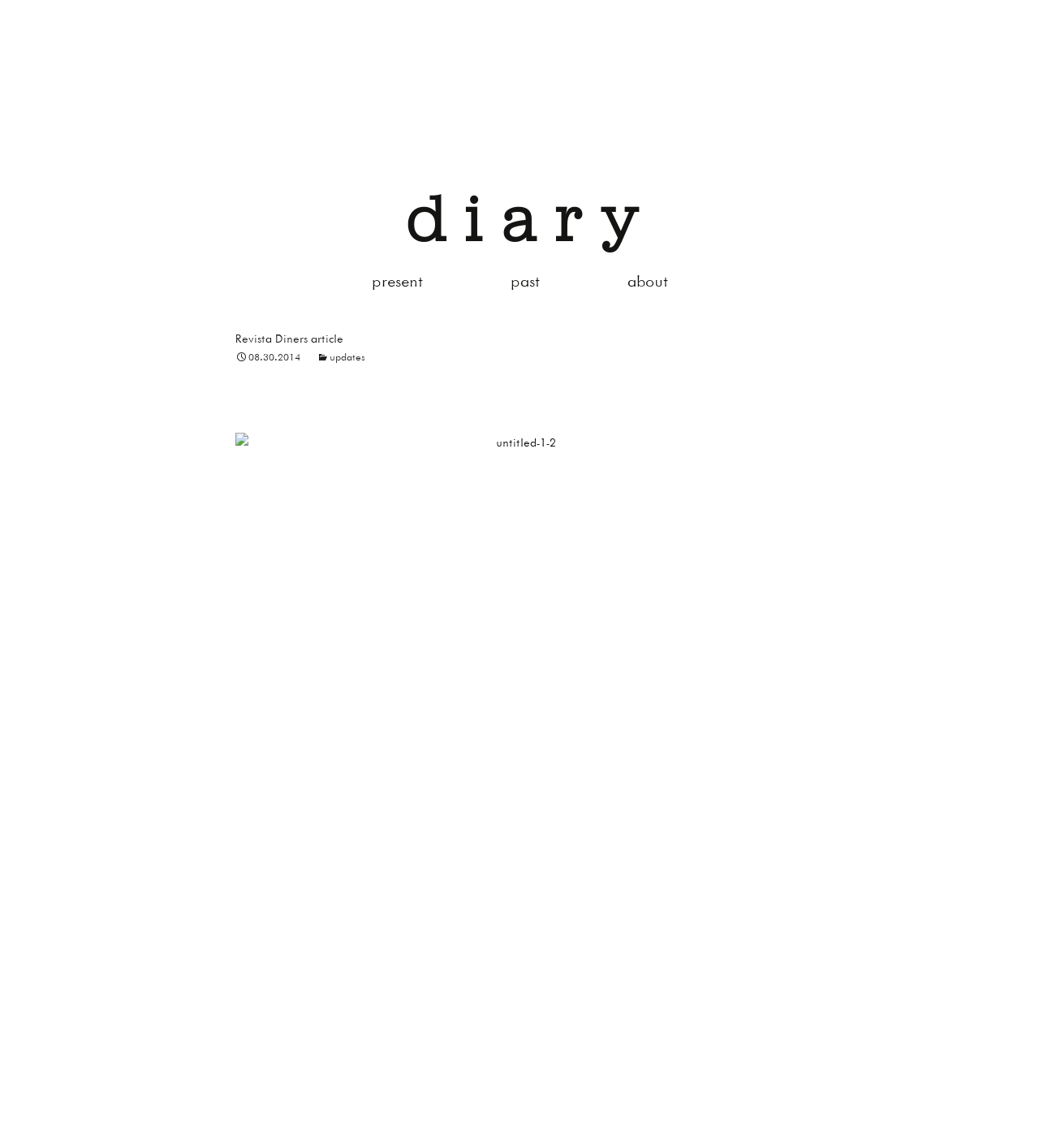How many links are there in the navigation menu?
Provide a detailed answer to the question, using the image to inform your response.

The navigation menu consists of links 'present', 'past', 'about', and 'Skip to content'. These links are located below the heading 'diary' and have bounding boxes of [0.317, 0.226, 0.447, 0.256], [0.45, 0.226, 0.56, 0.256], [0.563, 0.226, 0.683, 0.256], and [0.5, 0.226, 0.576, 0.243] respectively.